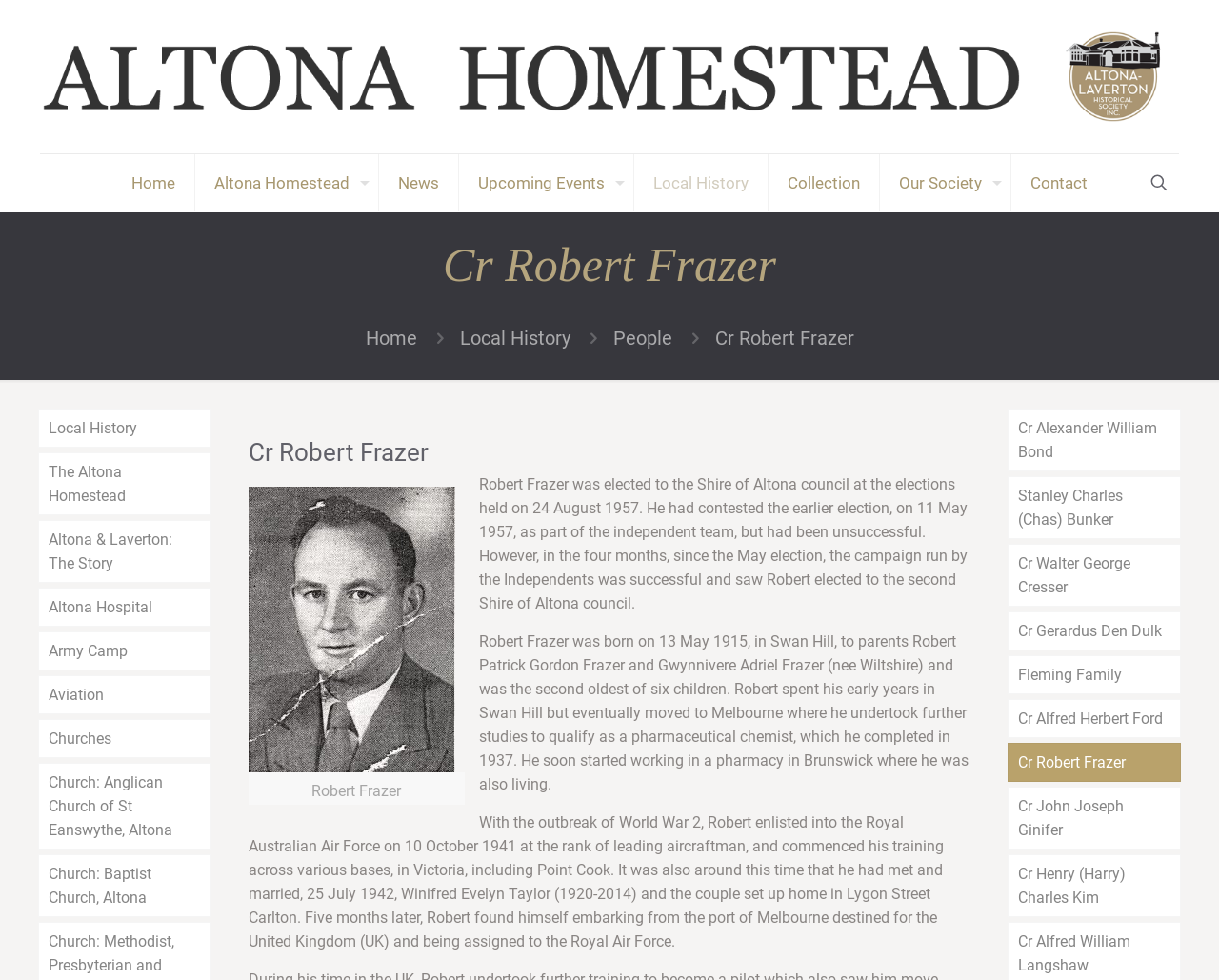How many links are there in the main navigation menu?
Using the image as a reference, give a one-word or short phrase answer.

9